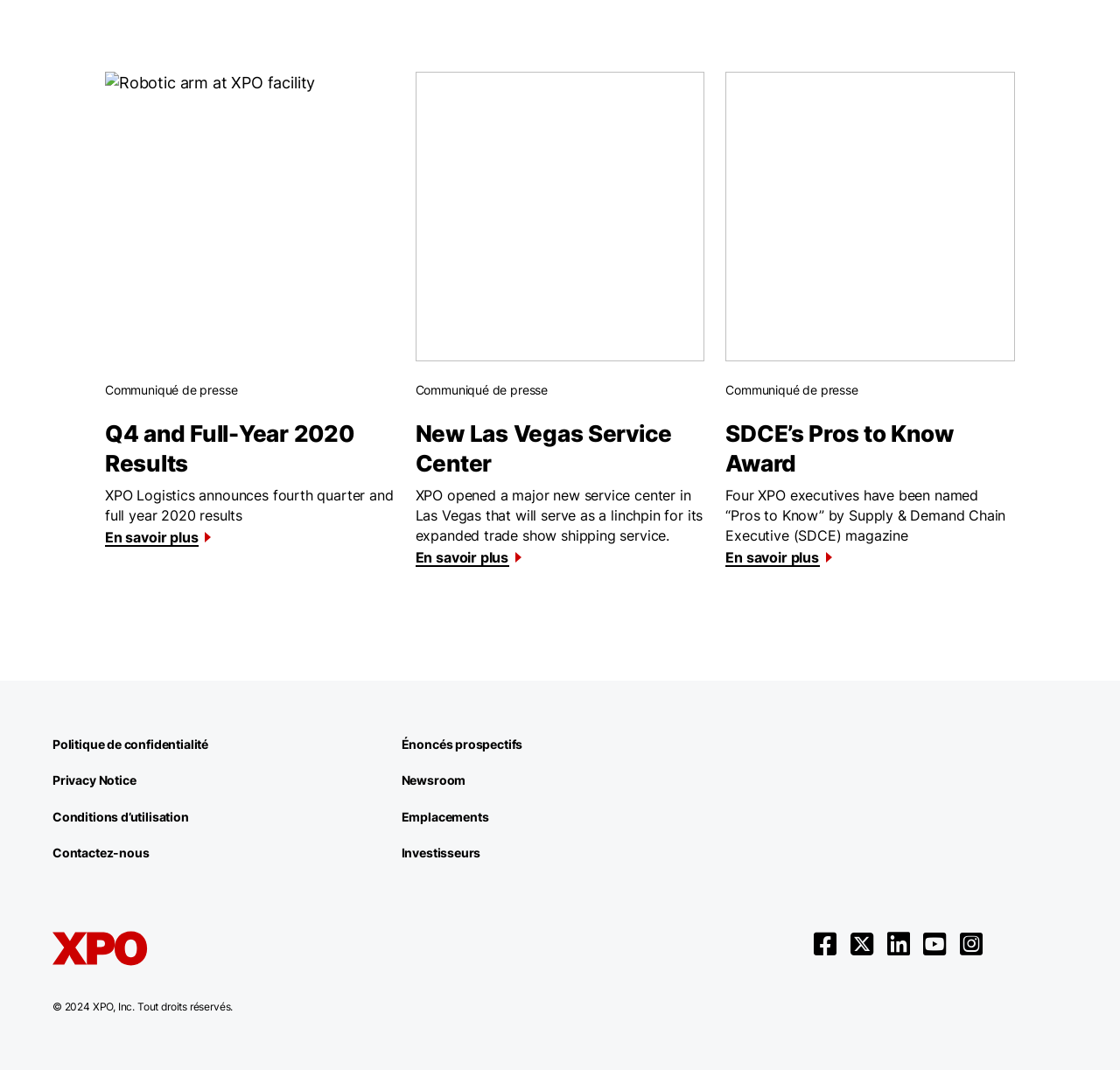Please identify the bounding box coordinates of the region to click in order to complete the given instruction: "View XPO's fourth quarter and full year 2020 results". The coordinates should be four float numbers between 0 and 1, i.e., [left, top, right, bottom].

[0.094, 0.067, 0.352, 0.491]